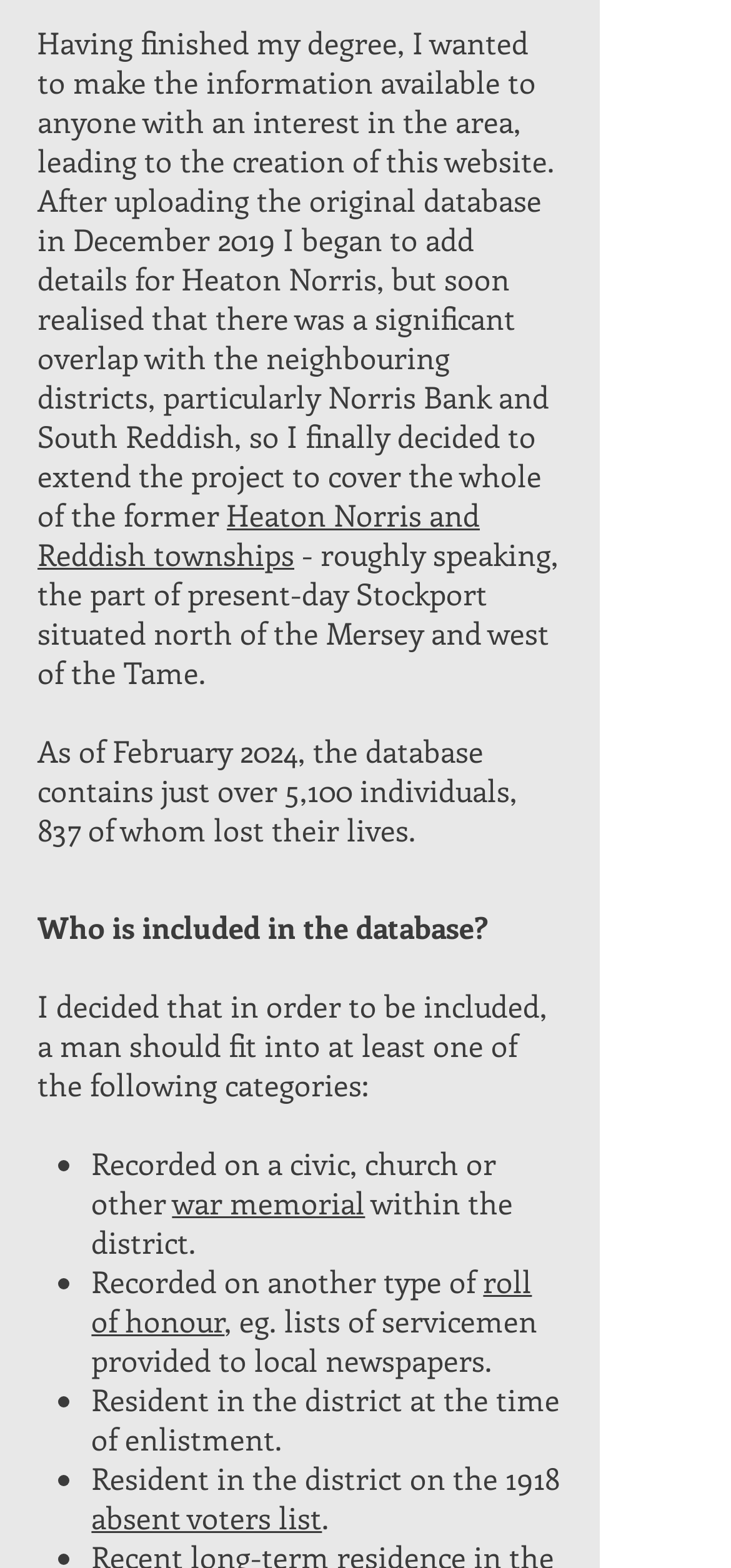How many individuals are in the database?
Please describe in detail the information shown in the image to answer the question.

As of February 2024, the database contains just over 5,100 individuals, 837 of whom lost their lives. This information is mentioned in the second paragraph of the webpage.